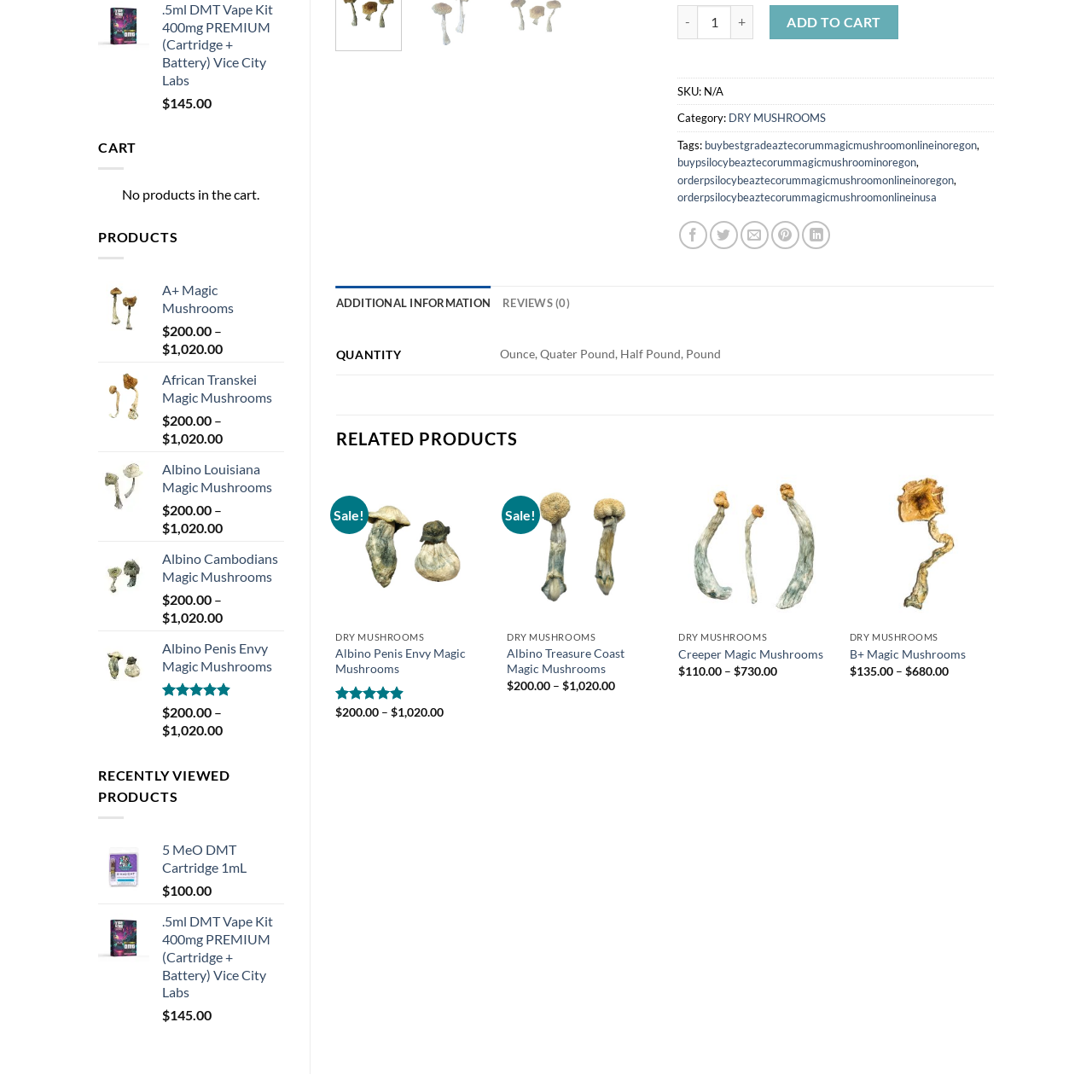Carefully look at the image inside the red box and answer the subsequent question in as much detail as possible, using the information from the image: 
What is the price of the DMT Vape Kit?

The caption explicitly states that the price point of this item is $145.00, which is aimed at consumers looking for a refined vaping experience.